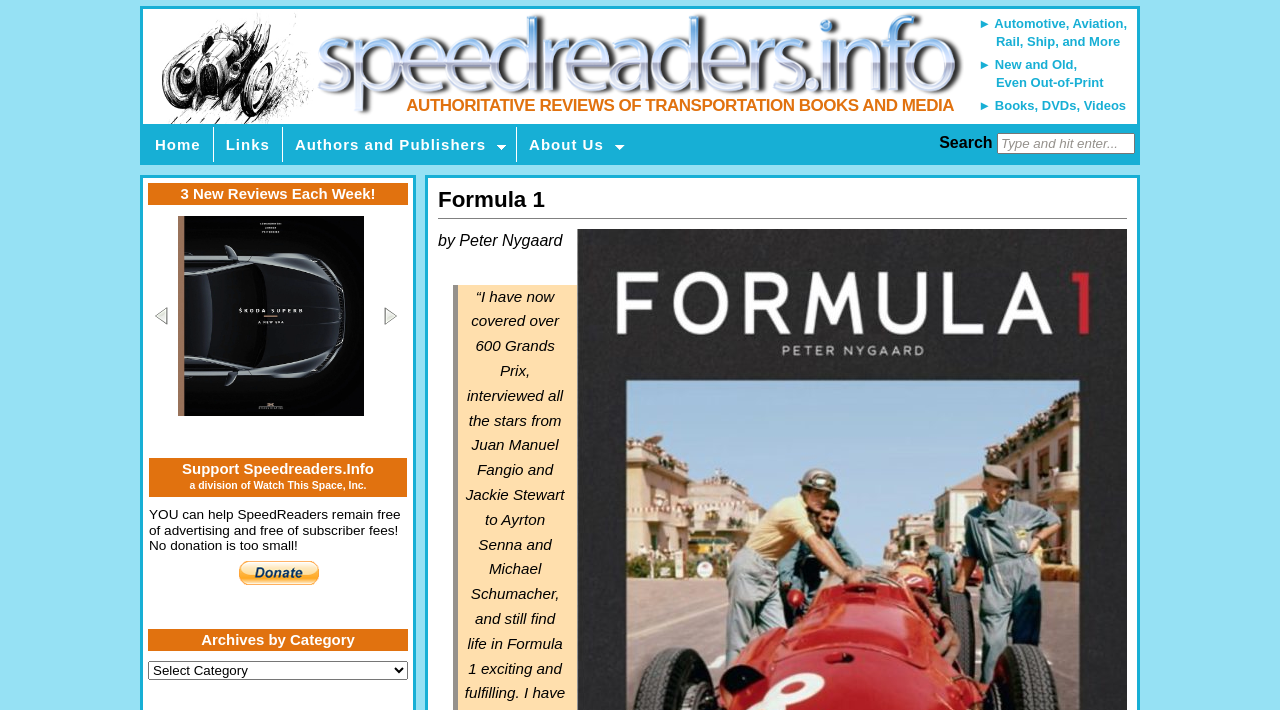Identify the bounding box coordinates for the UI element that matches this description: "About Us".

[0.404, 0.179, 0.495, 0.228]